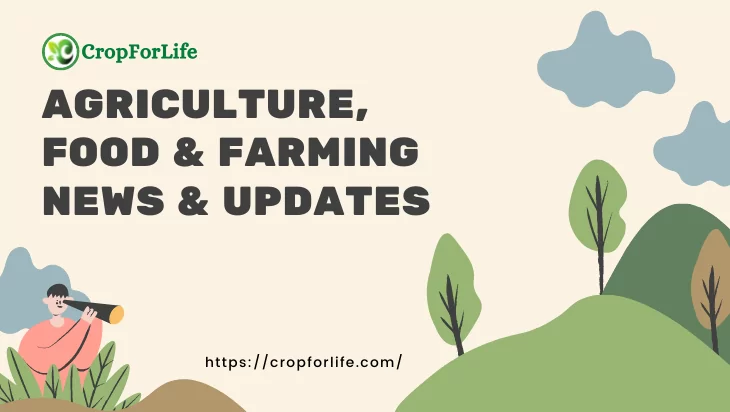Explain all the elements you observe in the image.

The image features a visually engaging header for "CropForLife," highlighting the theme of agriculture and farming. The design showcases vibrant illustrations of rolling hills, trees, and a person in a contemplative pose, symbolizing a connection to nature and farming. The text prominently displays "AGRICULTURE, FOOD & FARMING NEWS & UPDATES," emphasizing the focus on delivering current information and articles related to these sectors. In the upper left corner, the "CropForLife" logo is featured, reinforcing the brand identity, while a website link at the bottom directs viewers for more resources. The color palette includes earthy tones and soft blues, creating a welcoming and informative atmosphere.